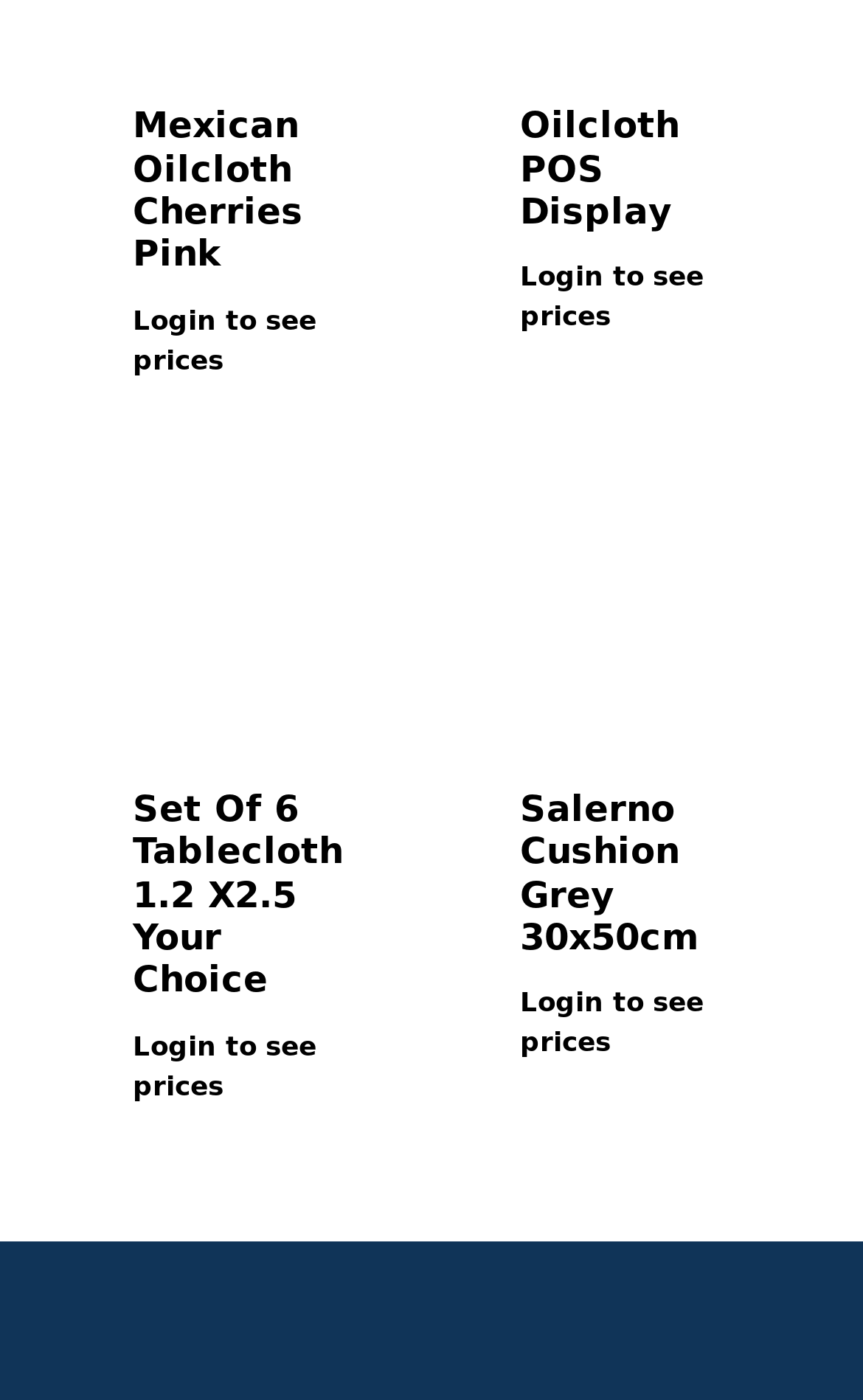Locate the bounding box coordinates of the element that needs to be clicked to carry out the instruction: "Read more about Mexican Oilcloth Cherries Pink". The coordinates should be given as four float numbers ranging from 0 to 1, i.e., [left, top, right, bottom].

[0.154, 0.08, 0.351, 0.197]